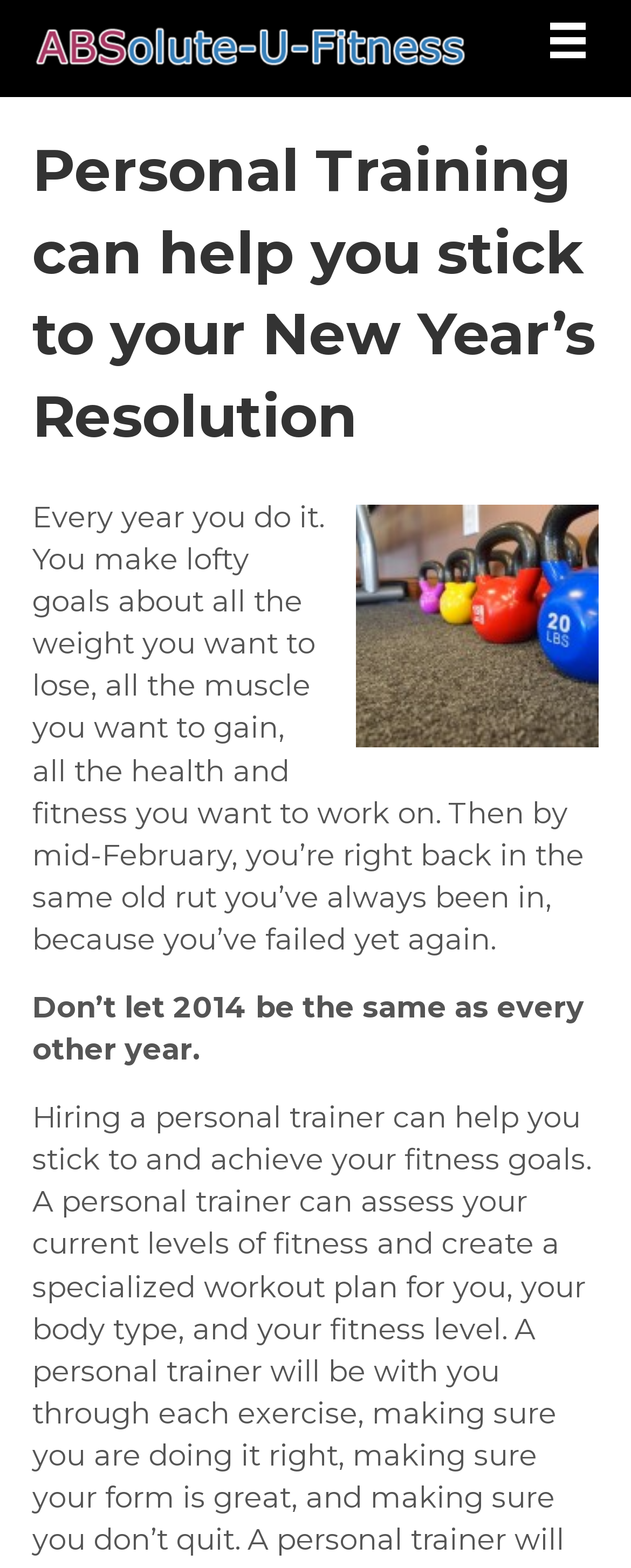Write an exhaustive caption that covers the webpage's main aspects.

The webpage appears to be about personal training and fitness, specifically focusing on helping individuals stick to their New Year's resolutions. At the top left of the page, there is a logo image of "Absolute U Fitness" with a button labeled "Menu" positioned to its right. 

Below the logo, there is a header section that spans almost the entire width of the page. Within this section, a prominent heading reads "Personal Training can help you stick to your New Year's Resolution". 

To the right of the header, there is a smaller image. Below the header section, there is a large block of text that occupies most of the page's width. This text describes the common struggle people face in achieving their fitness goals, stating that they often set lofty objectives at the beginning of the year but fail to maintain them by mid-February. 

Further down, there is another paragraph of text that encourages readers not to let the year 2014 be the same as previous years, implying that the personal training service can help them achieve their goals.